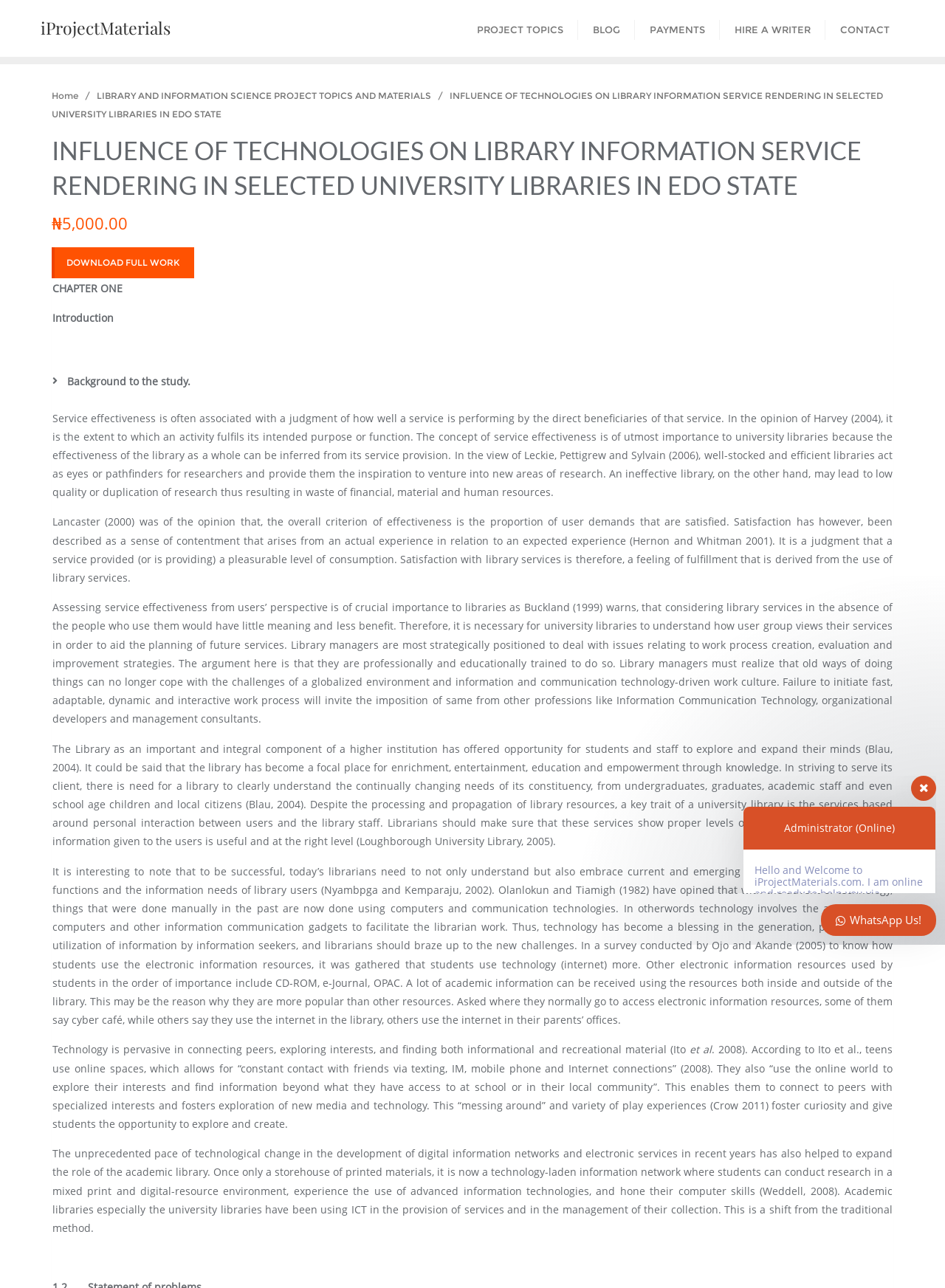Give a one-word or short-phrase answer to the following question: 
How much does the full work cost?

₦5,000.00